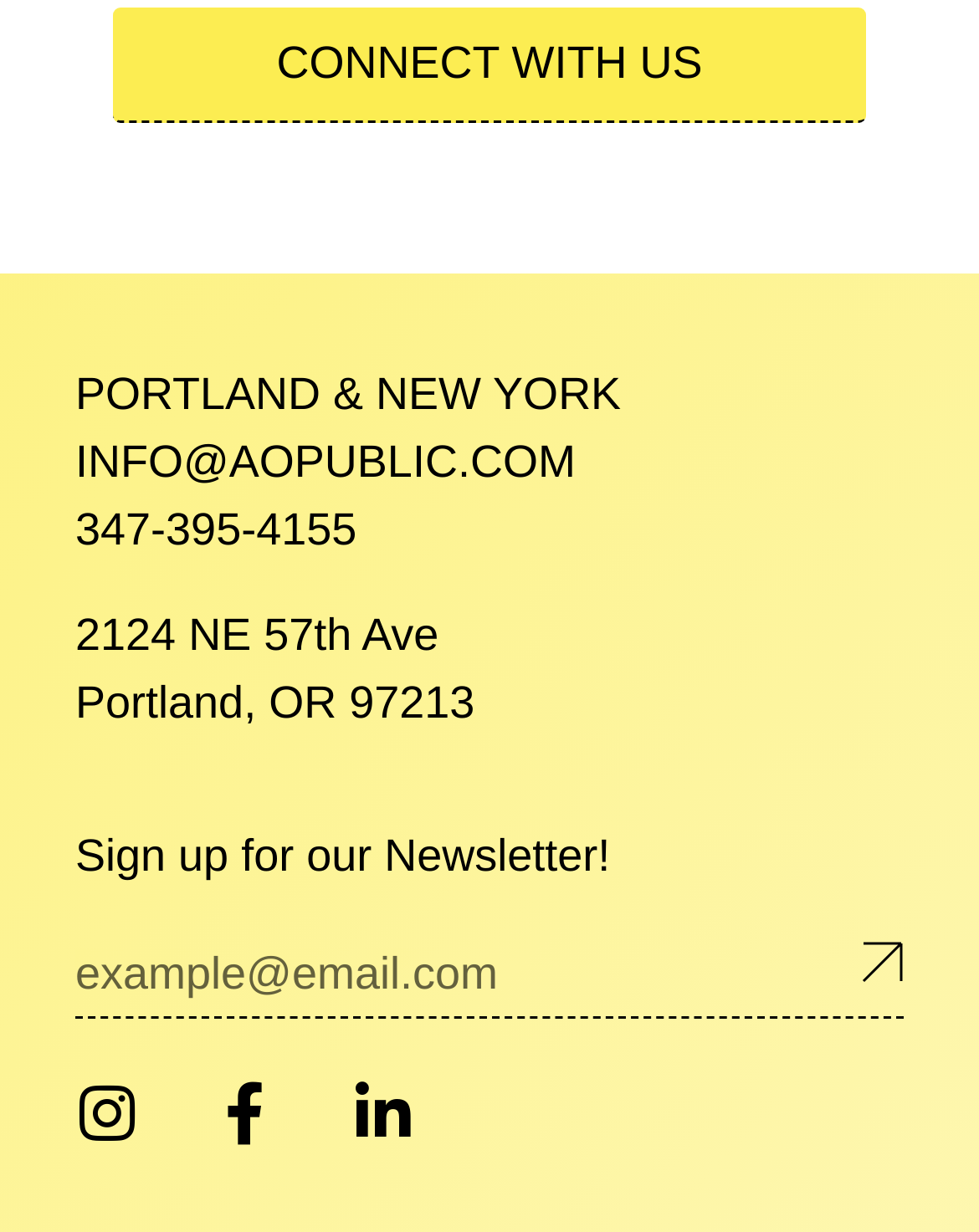Refer to the image and answer the question with as much detail as possible: What is the company's email address?

The company's email address can be found in the top section of the webpage, where the contact information is listed. It is written as 'INFO@AOPUBLIC.COM'.